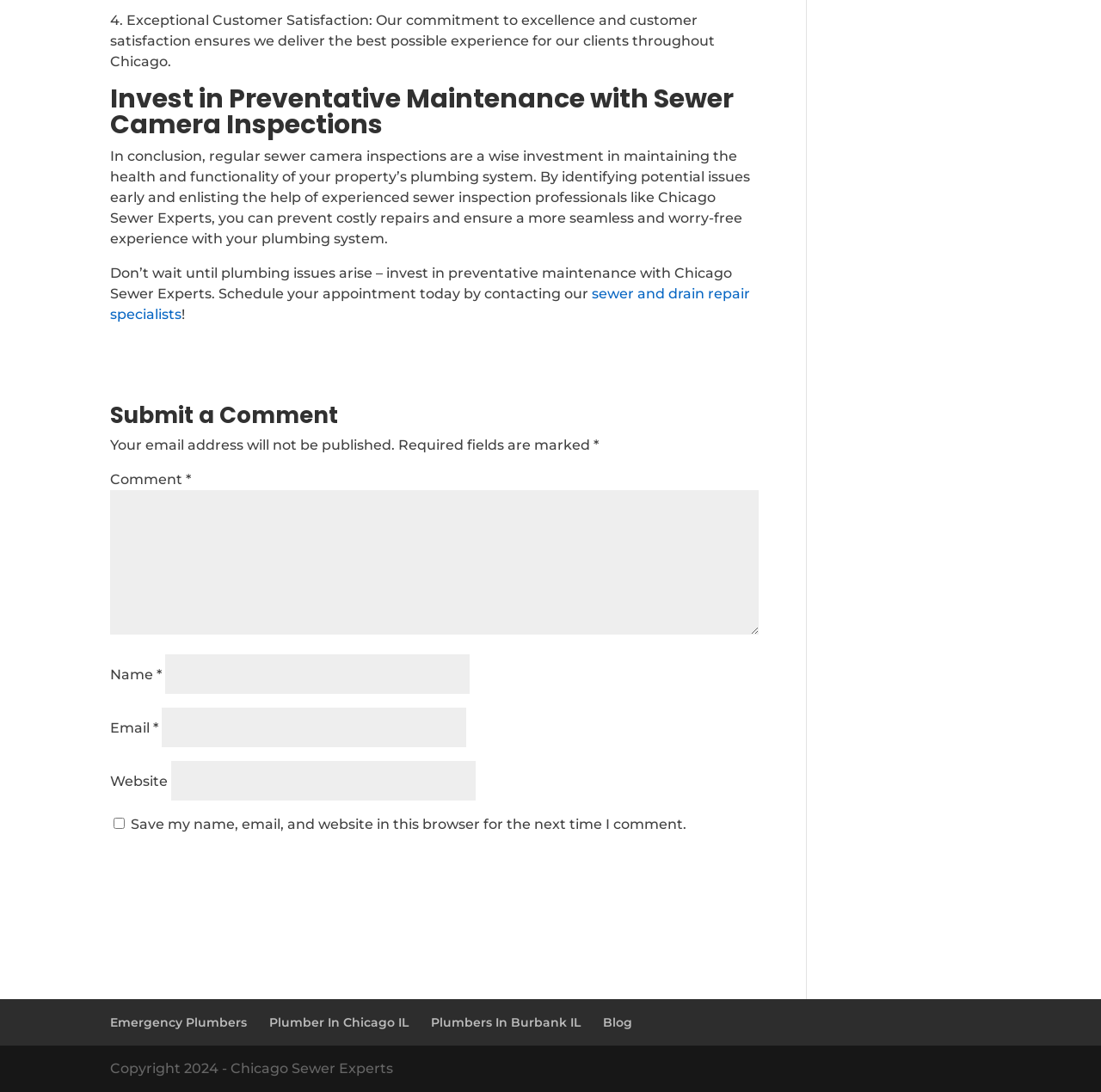Find the bounding box coordinates for the HTML element described in this sentence: "Blog". Provide the coordinates as four float numbers between 0 and 1, in the format [left, top, right, bottom].

[0.548, 0.929, 0.574, 0.943]